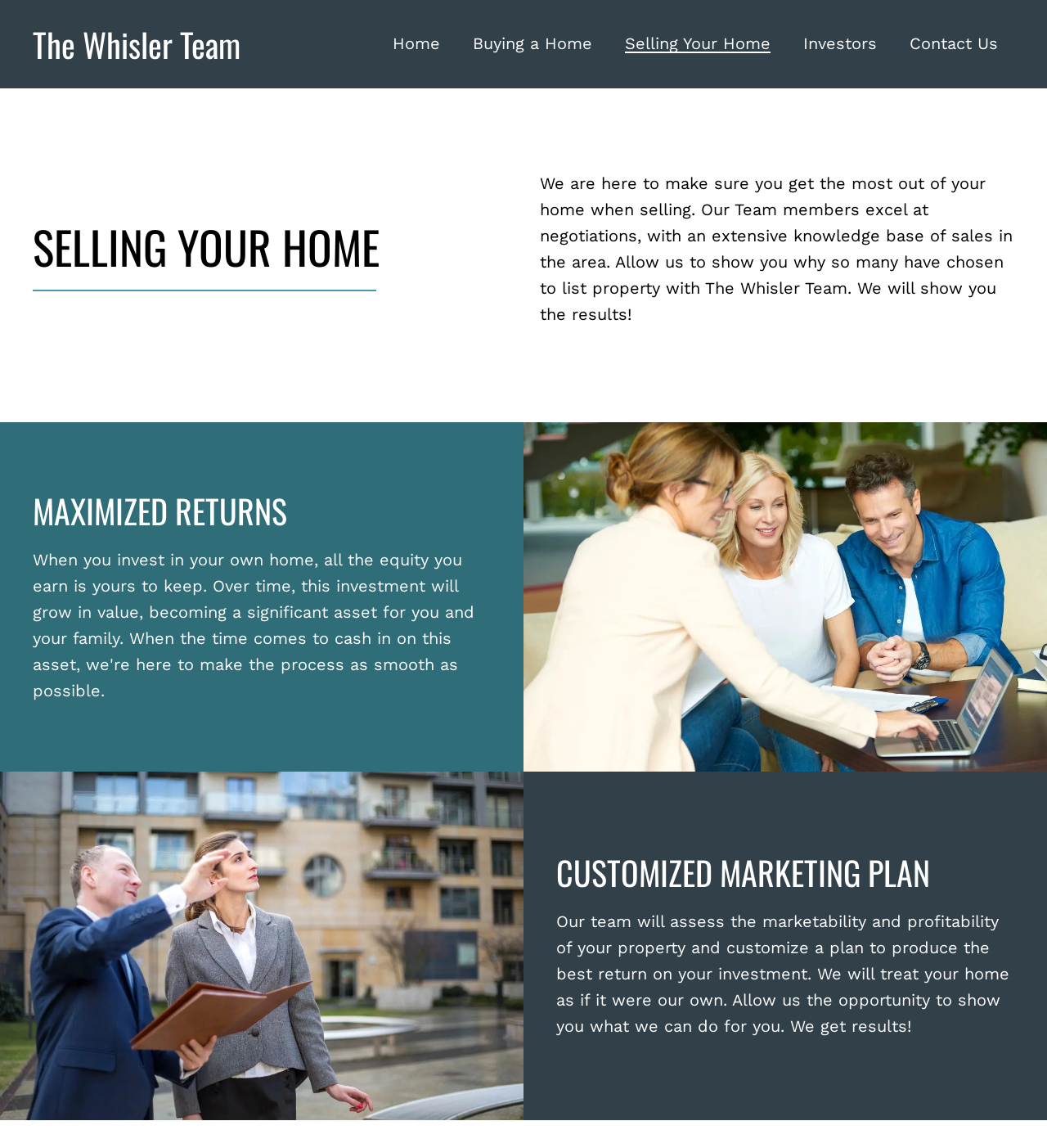Respond to the question below with a single word or phrase: What is the vertical position of the 'Contact Us' link?

Bottom